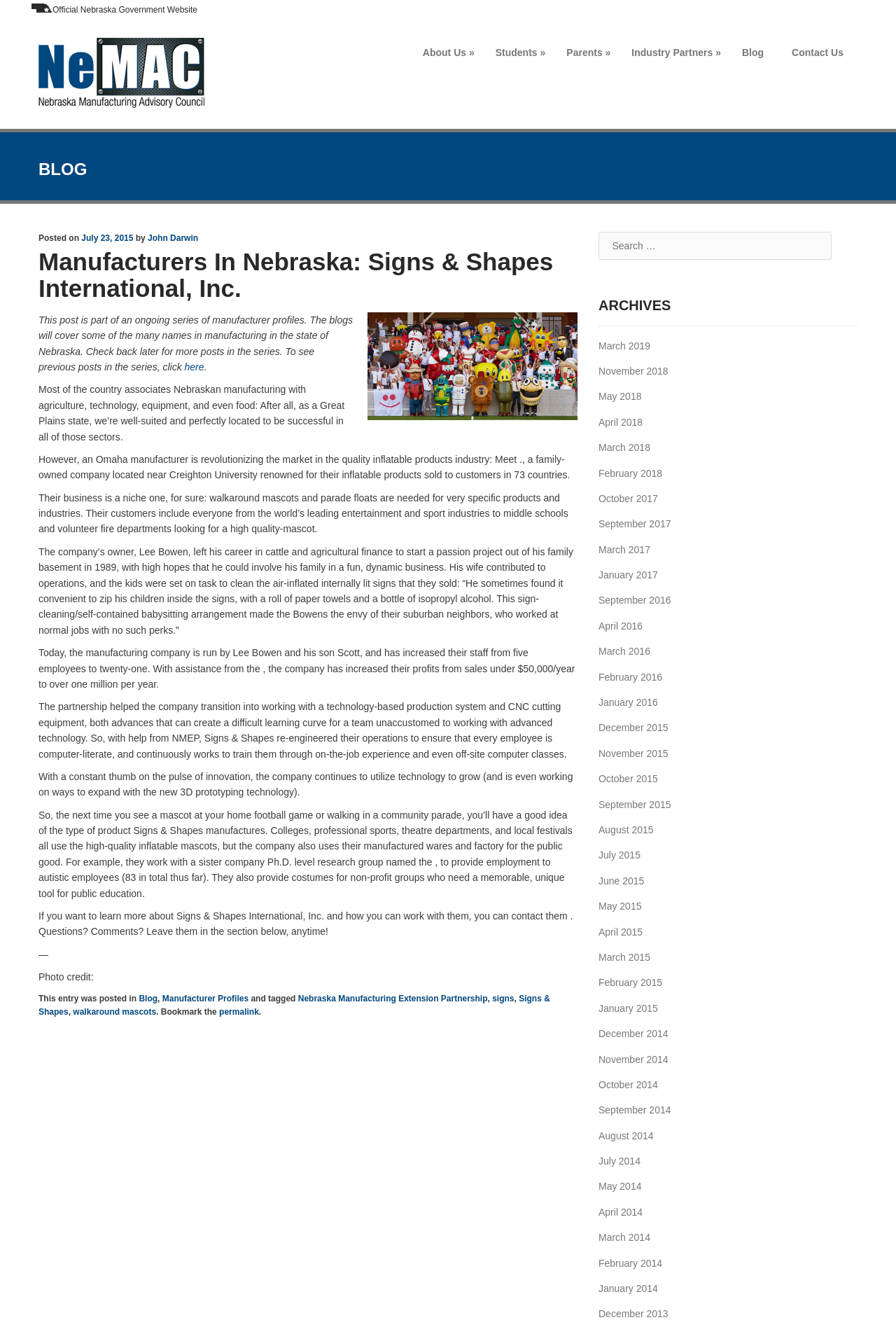Pinpoint the bounding box coordinates of the element to be clicked to execute the instruction: "Click on the 'Contact Us' link".

[0.868, 0.023, 0.957, 0.046]